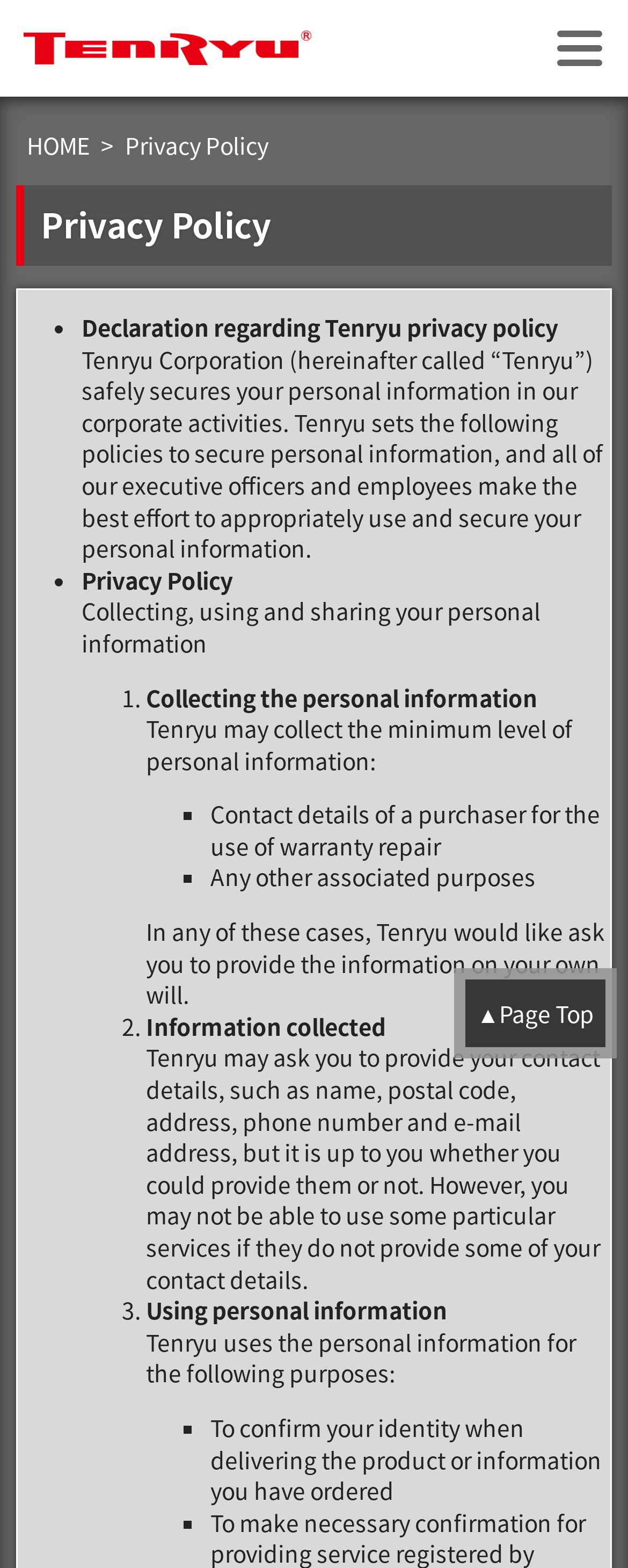Please answer the following question using a single word or phrase: 
What is the name of the corporation mentioned in the privacy policy?

Tenryu Corporation